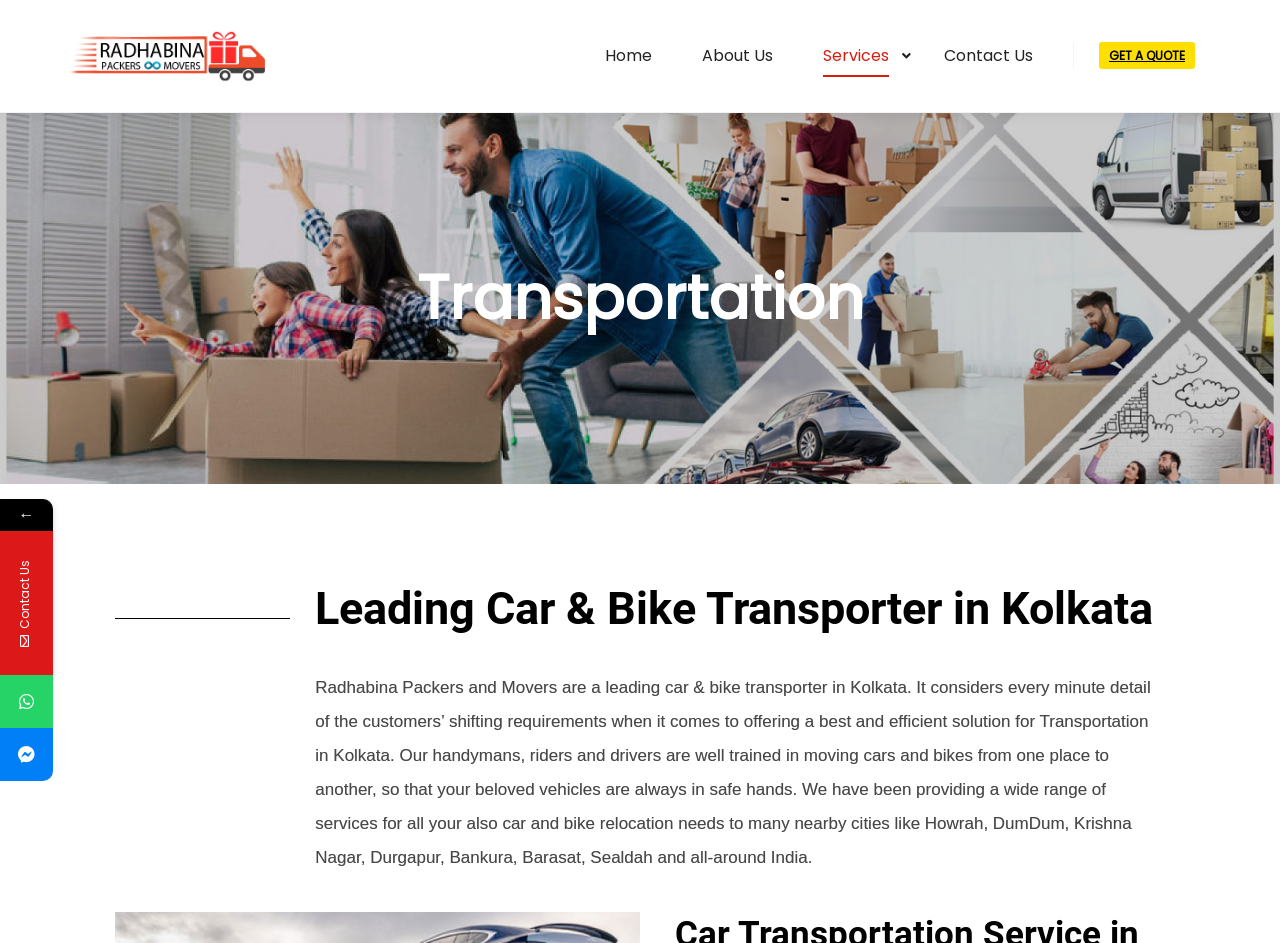Identify the bounding box of the UI element described as follows: "Services". Provide the coordinates as four float numbers in the range of 0 to 1 [left, top, right, bottom].

[0.623, 0.0, 0.698, 0.118]